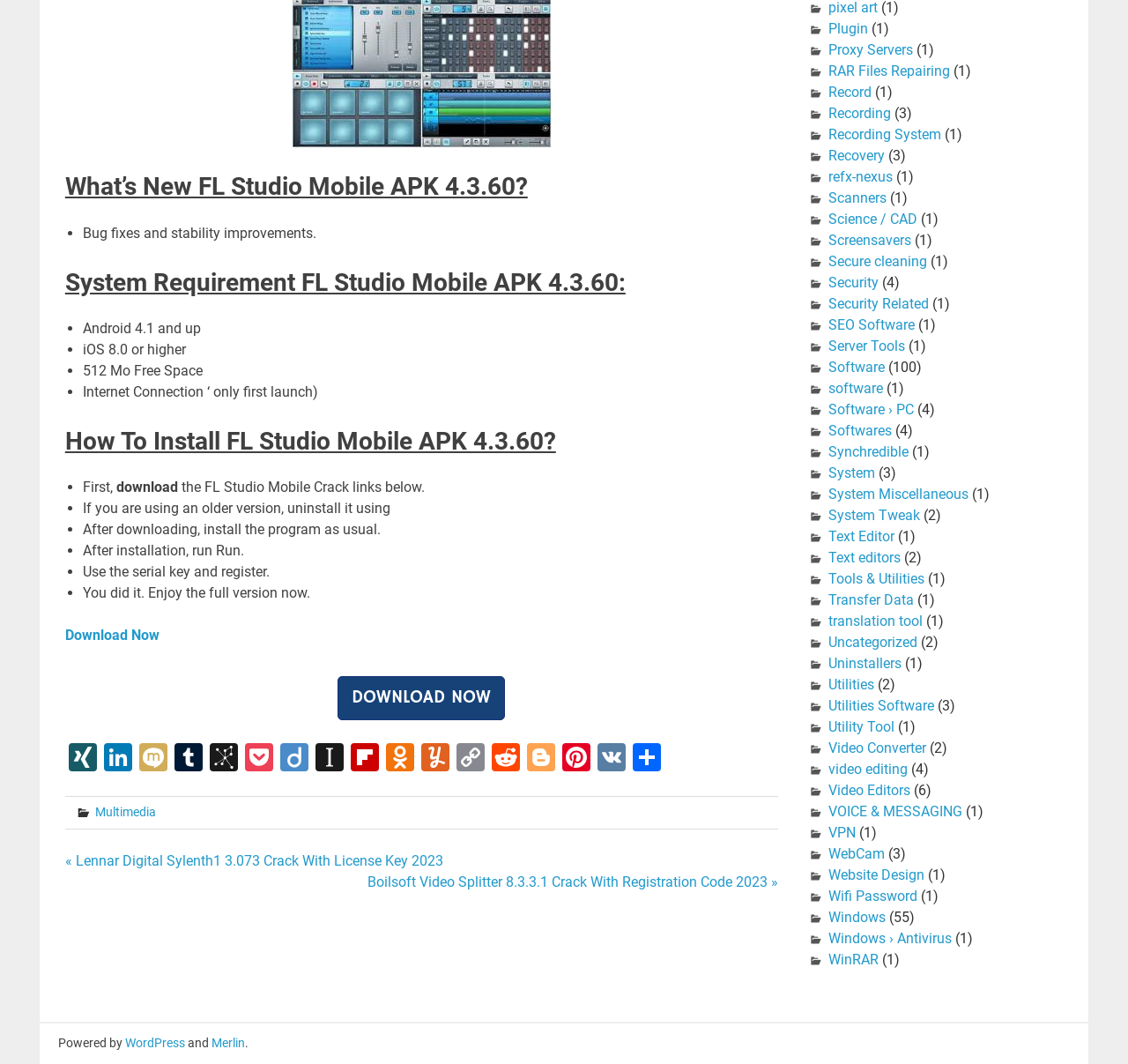How many social media platforms are available for sharing? Based on the screenshot, please respond with a single word or phrase.

18